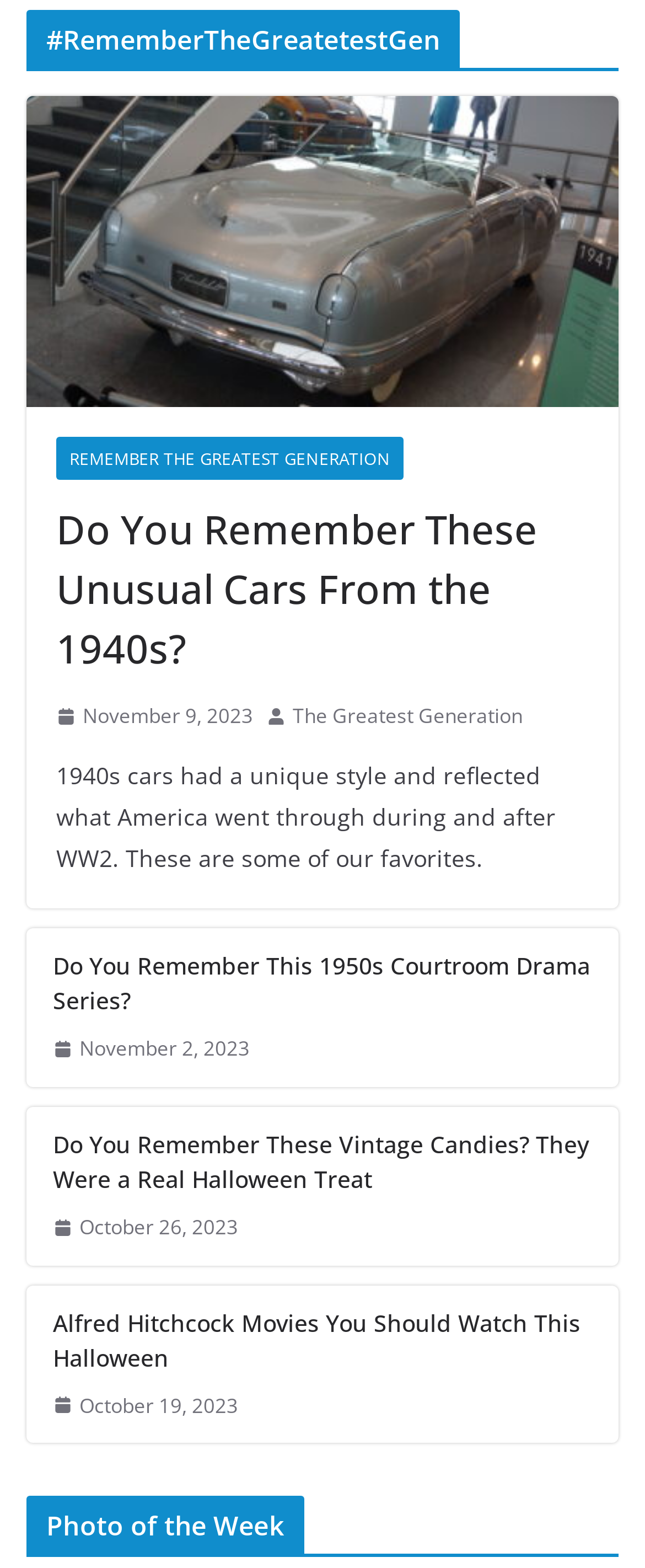Locate the bounding box coordinates of the area you need to click to fulfill this instruction: 'Check Privacy Policy'. The coordinates must be in the form of four float numbers ranging from 0 to 1: [left, top, right, bottom].

None